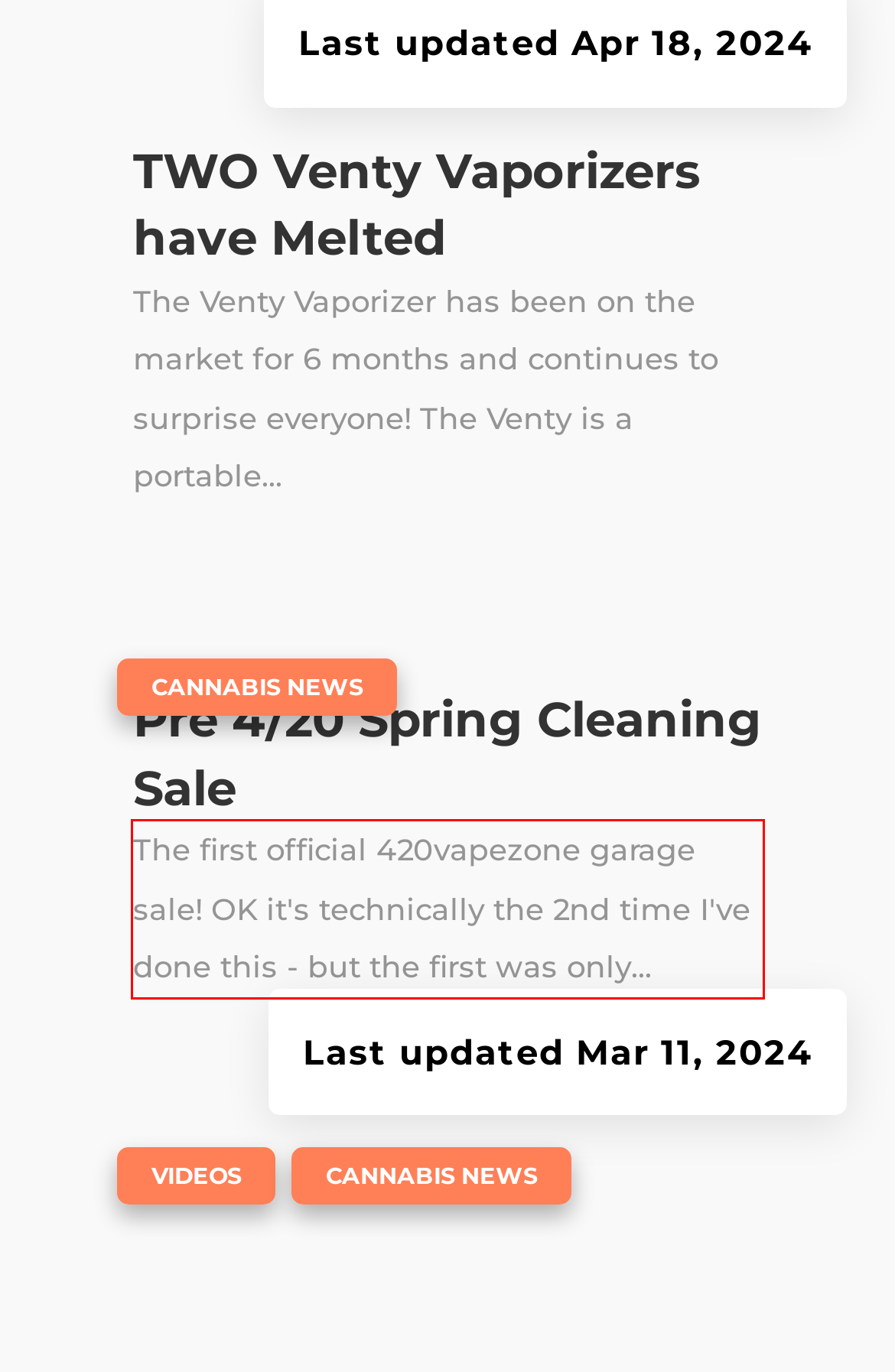By examining the provided screenshot of a webpage, recognize the text within the red bounding box and generate its text content.

The first official 420vapezone garage sale! OK it's technically the 2nd time I've done this - but the first was only...